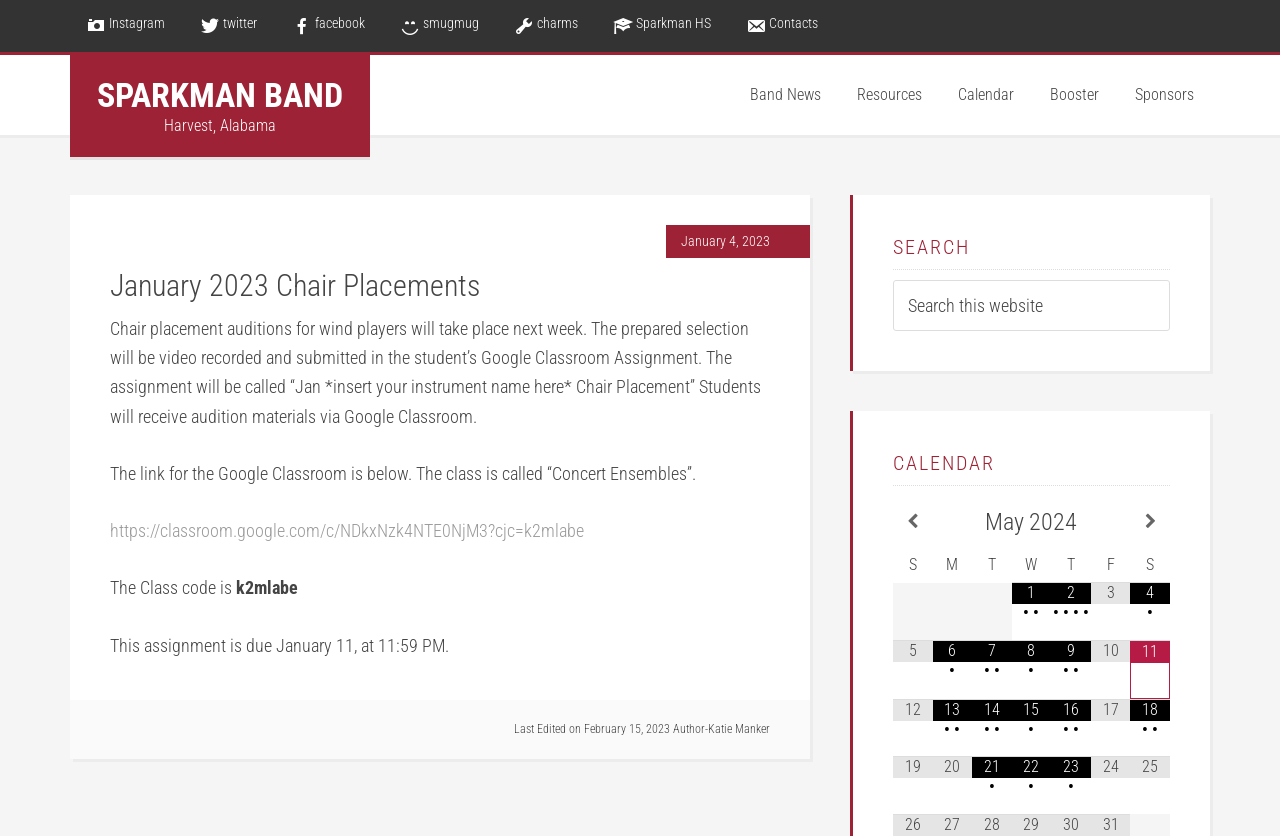Extract the bounding box for the UI element that matches this description: "Sparkman HS".

[0.466, 0.0, 0.568, 0.062]